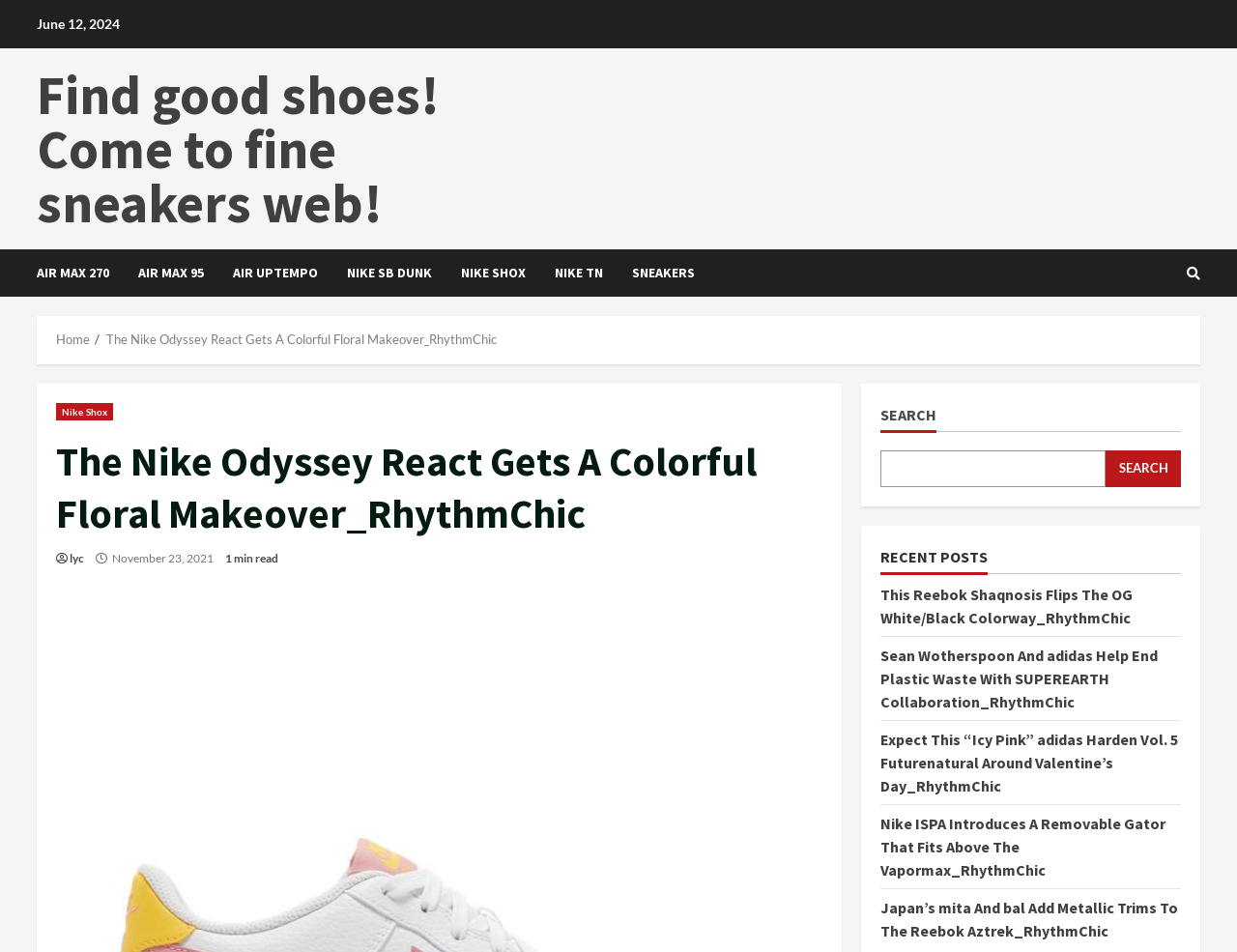What is the date of the current article?
Please provide a full and detailed response to the question.

The date of the current article can be found at the top of the webpage, which is 'June 12, 2024'.